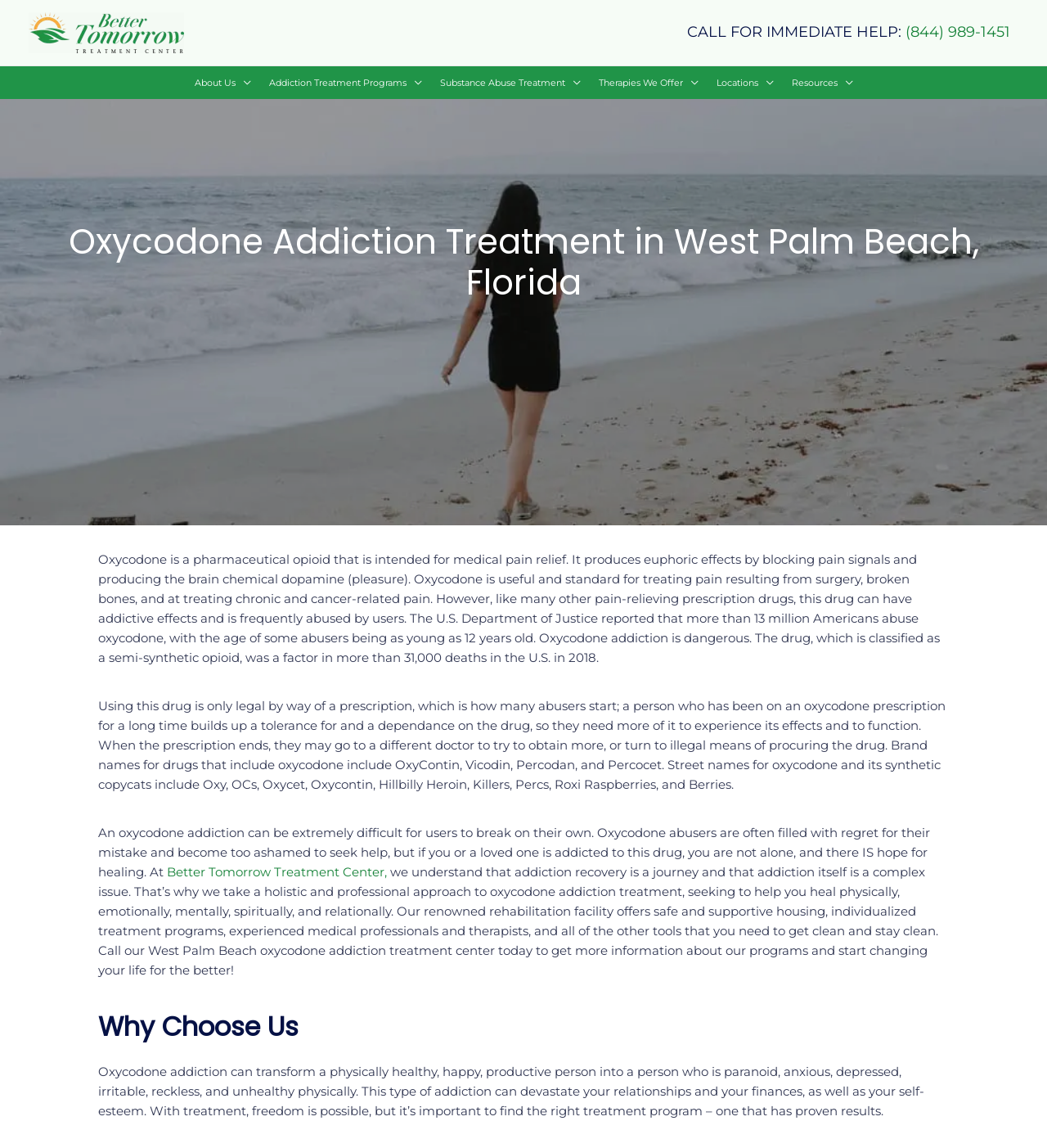Answer succinctly with a single word or phrase:
What is oxycodone intended for?

medical pain relief